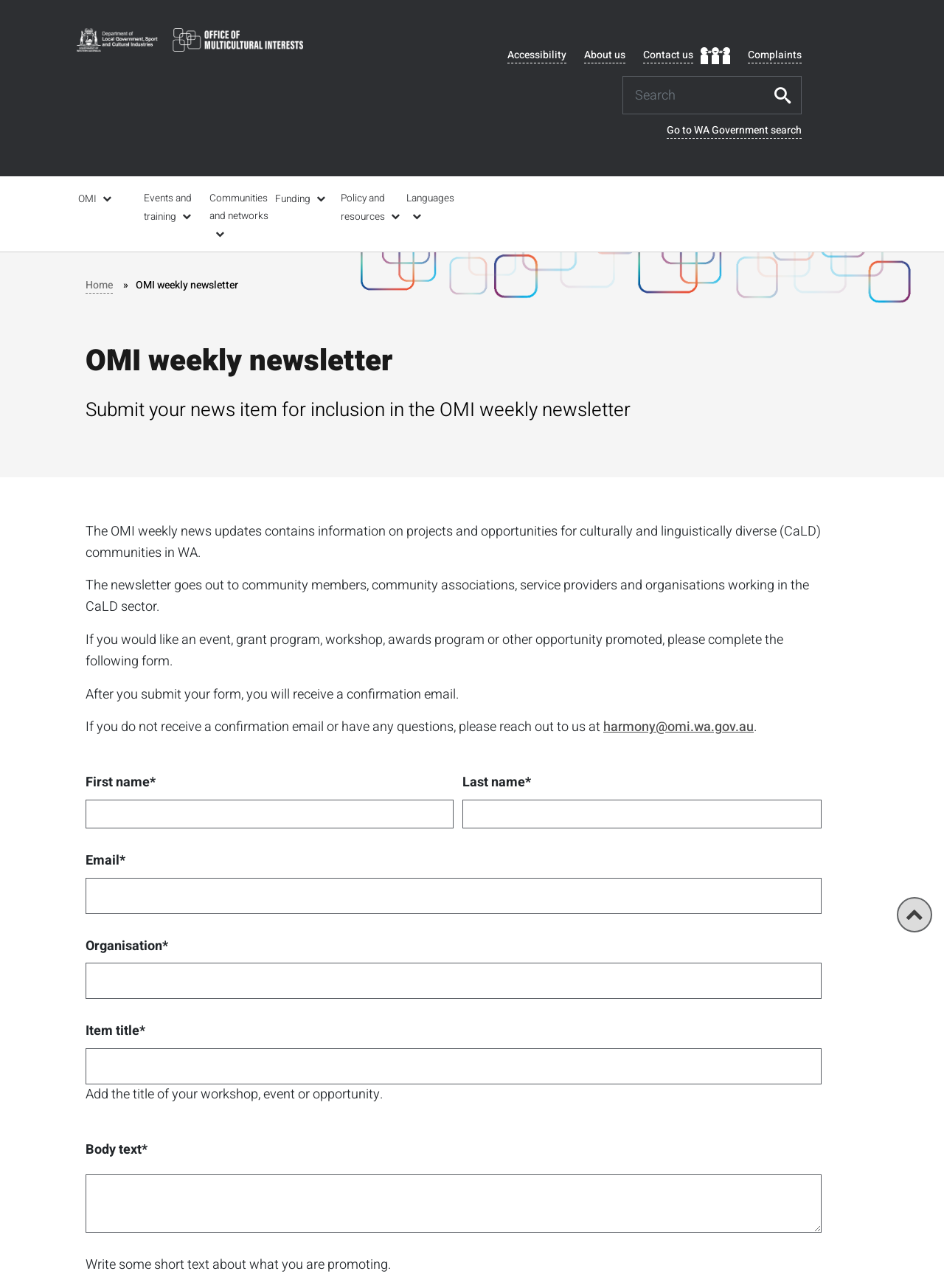Answer this question using a single word or a brief phrase:
What is the contact email for OMI?

harmony@omi.wa.gov.au